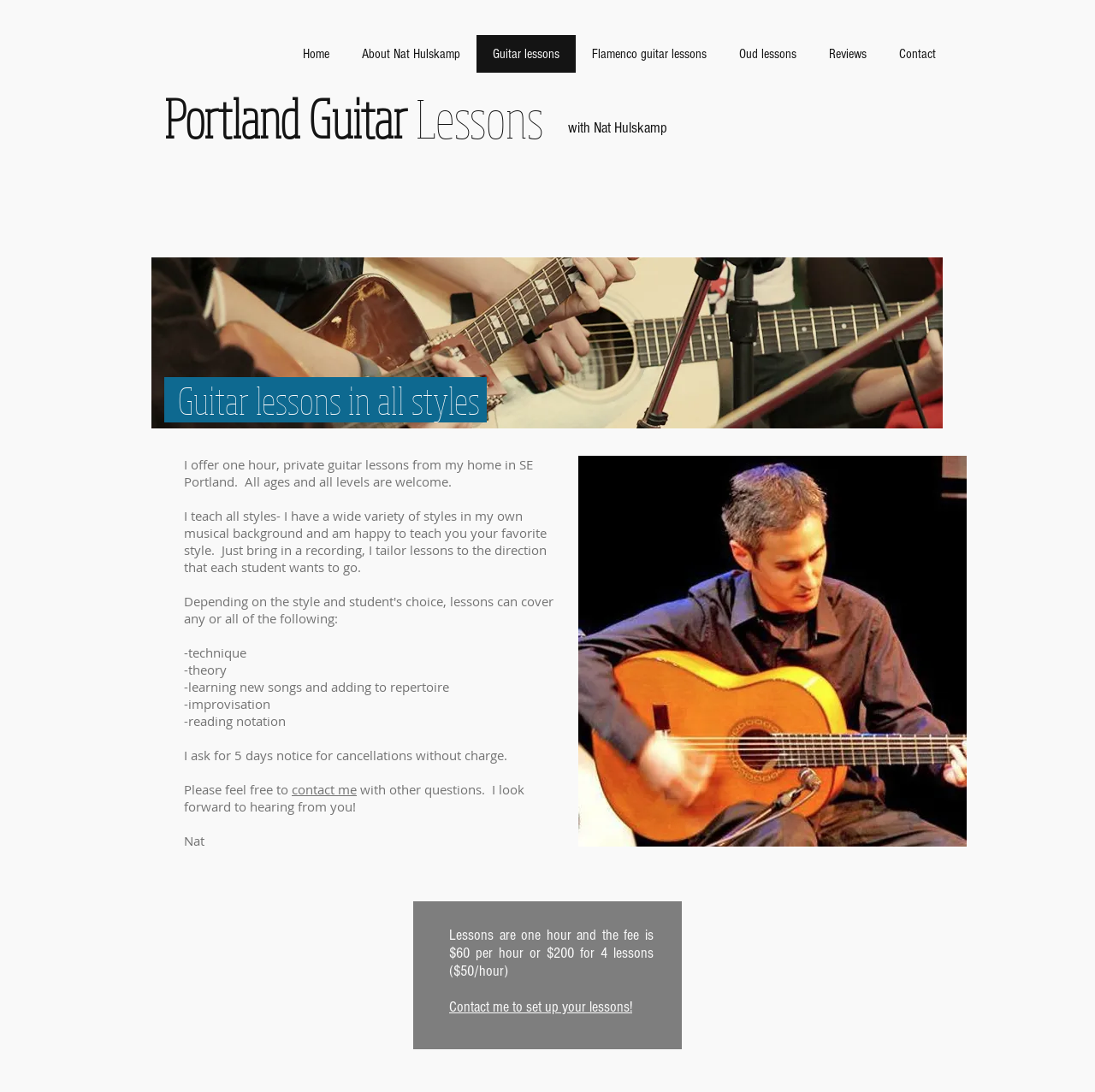Determine the bounding box coordinates of the clickable area required to perform the following instruction: "contact us". The coordinates should be represented as four float numbers between 0 and 1: [left, top, right, bottom].

None